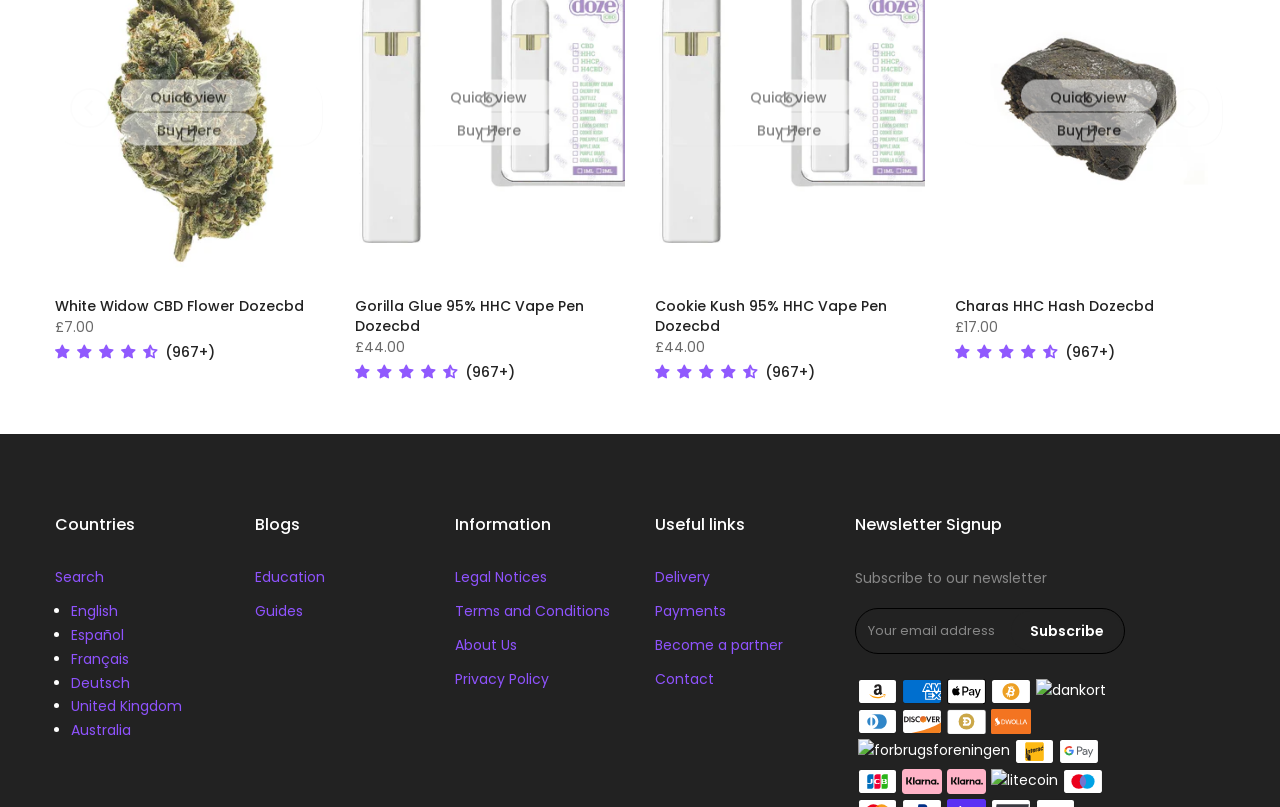Please specify the bounding box coordinates of the region to click in order to perform the following instruction: "Enter email address in the newsletter signup".

[0.67, 0.743, 0.79, 0.792]